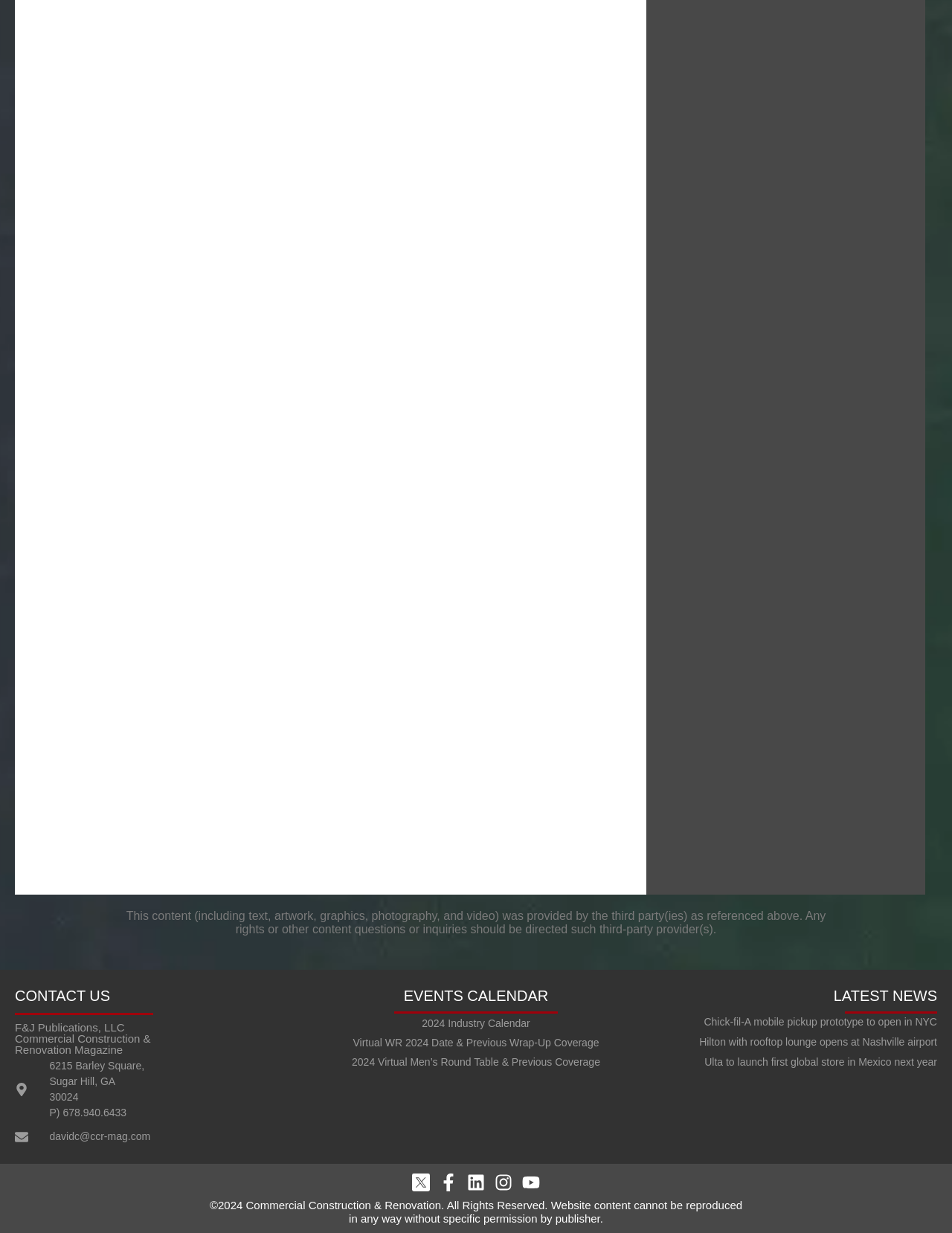Show the bounding box coordinates of the element that should be clicked to complete the task: "Read about Chick-fil-A mobile pickup prototype".

[0.739, 0.824, 0.984, 0.834]